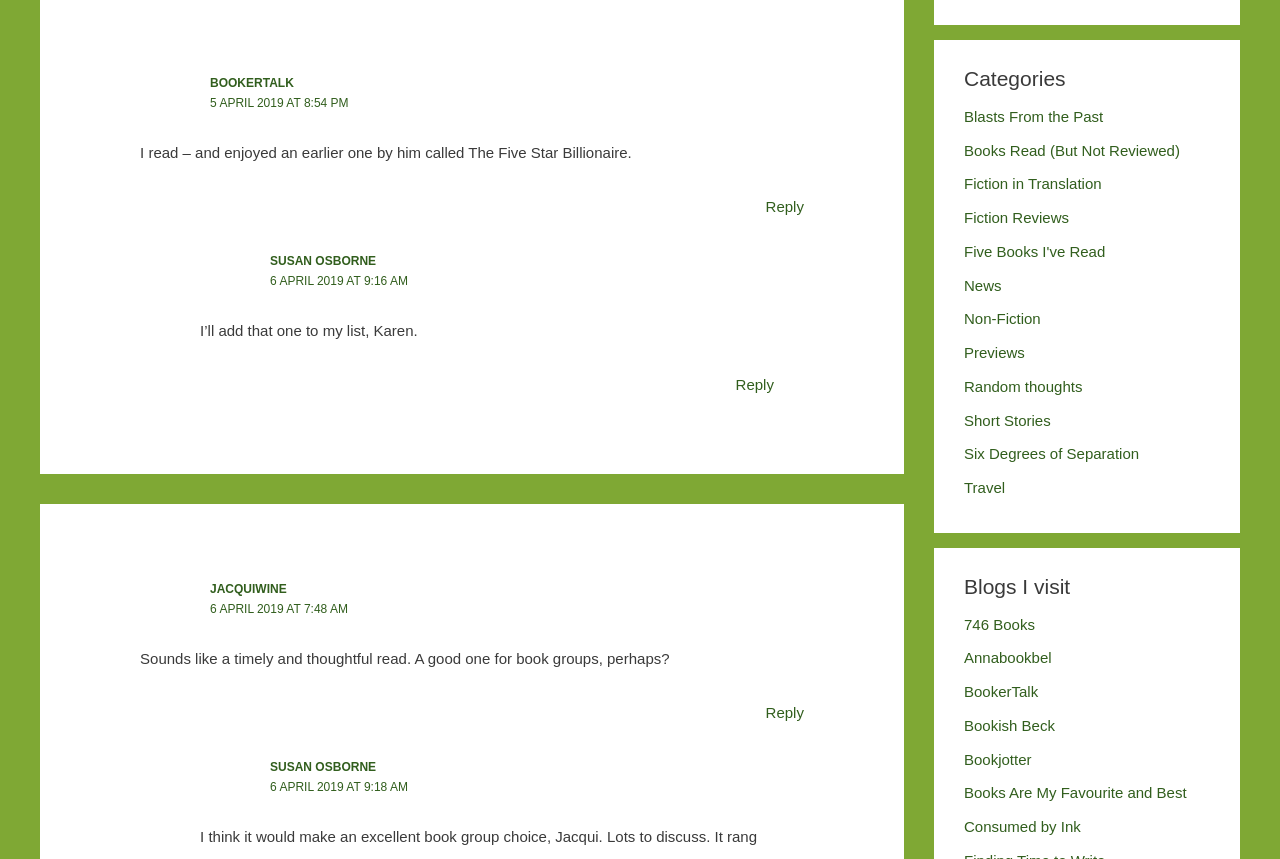Answer this question in one word or a short phrase: What is the title of the first article?

BOOKERTALK